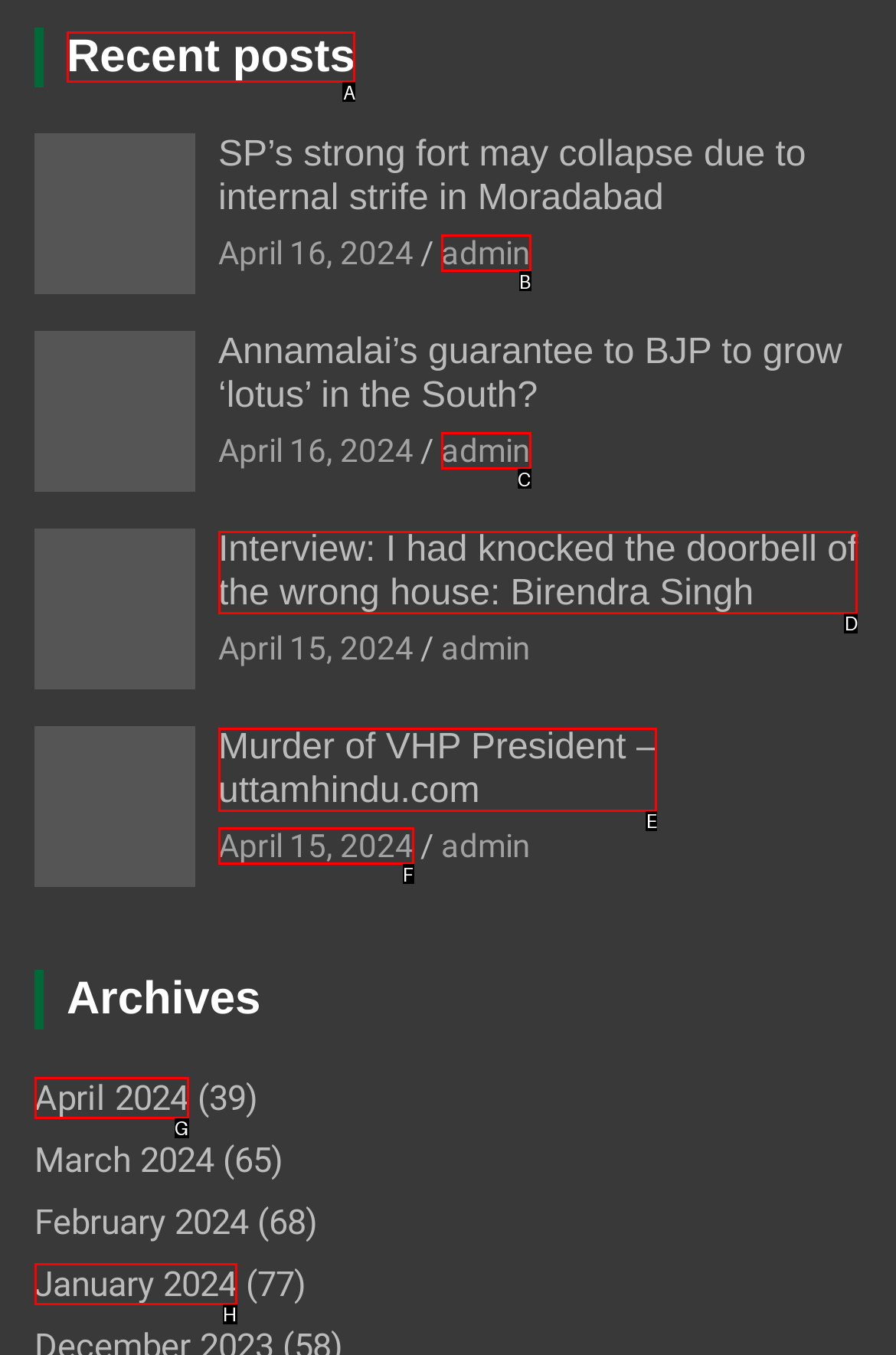To execute the task: read interview with Birendra Singh, which one of the highlighted HTML elements should be clicked? Answer with the option's letter from the choices provided.

D